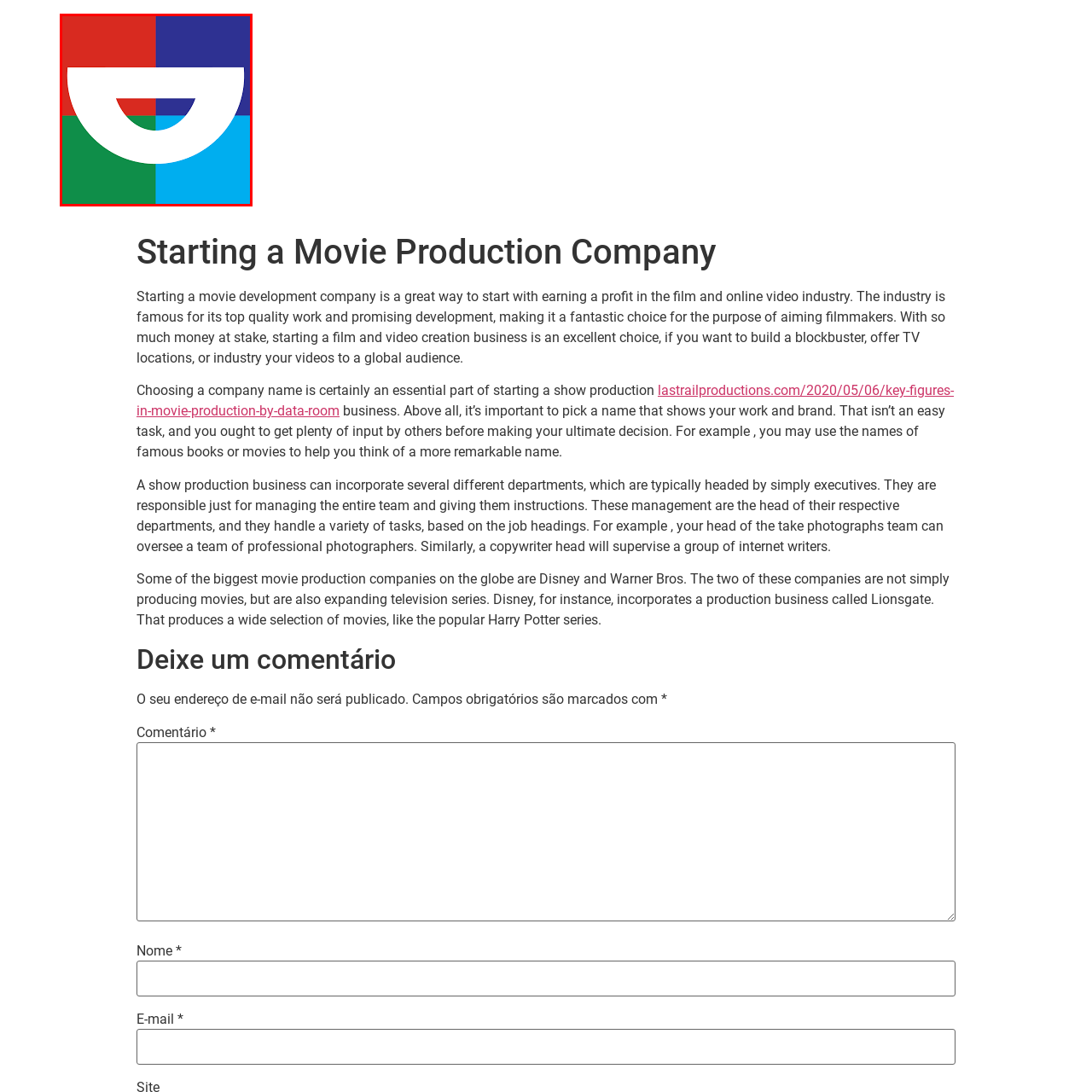Offer a detailed explanation of the elements found within the defined red outline.

The image features a vibrant and abstract design, prominently displaying a round white shape that is set against a backdrop composed of bold, geometric sections in red, green, blue, and dark blue. This composition reflects a modern aesthetic, potentially evoking themes related to creativity and innovation. Given the context of the surrounding text, which discusses the initiation of a movie production company in São Paulo, this striking visual may symbolize the colorful and dynamic nature of the film industry. It captures the essence of filmmaking and storytelling, enticing viewers to explore the possibilities within the realm of video creation and production.